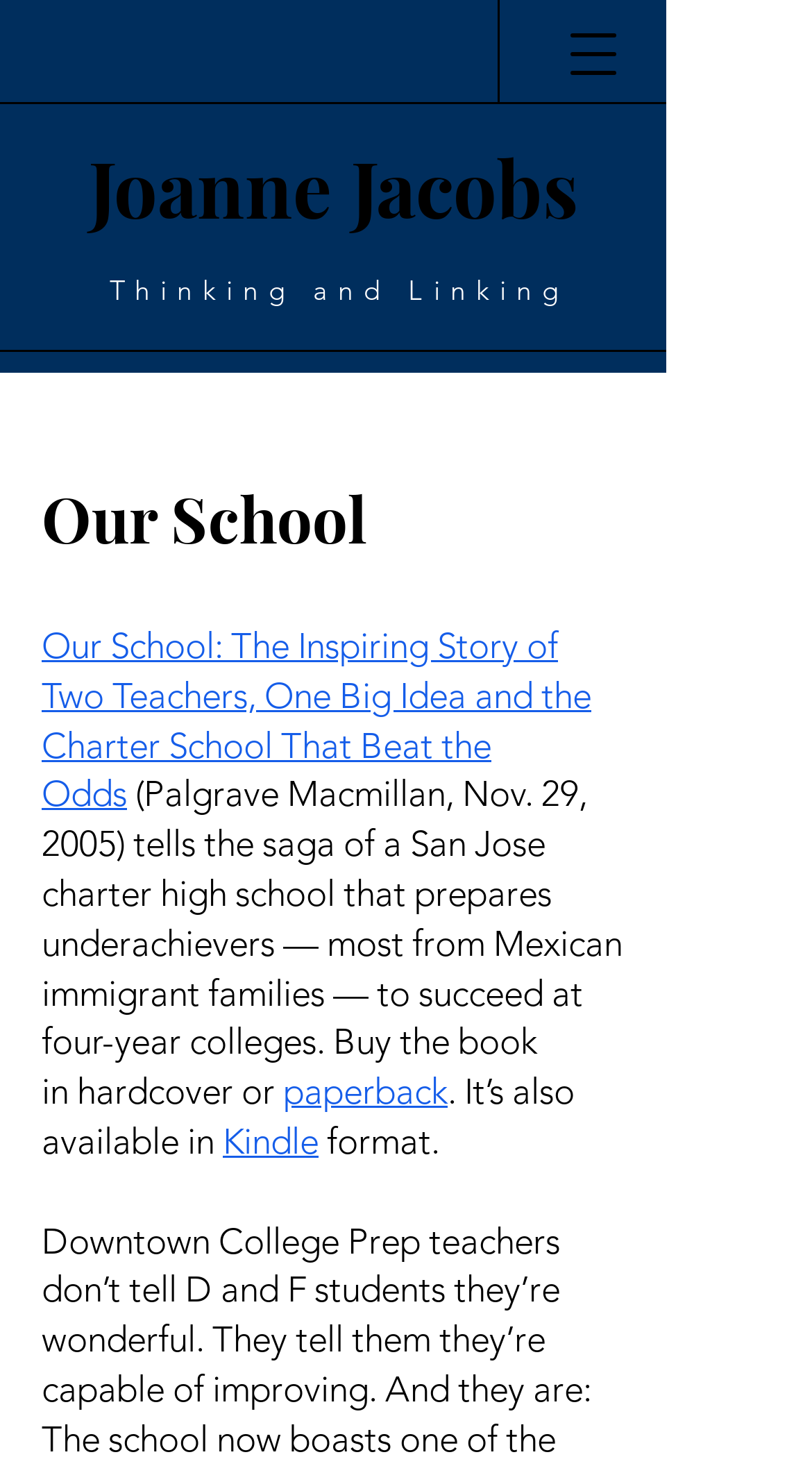What is the title of the book?
Use the screenshot to answer the question with a single word or phrase.

Our School